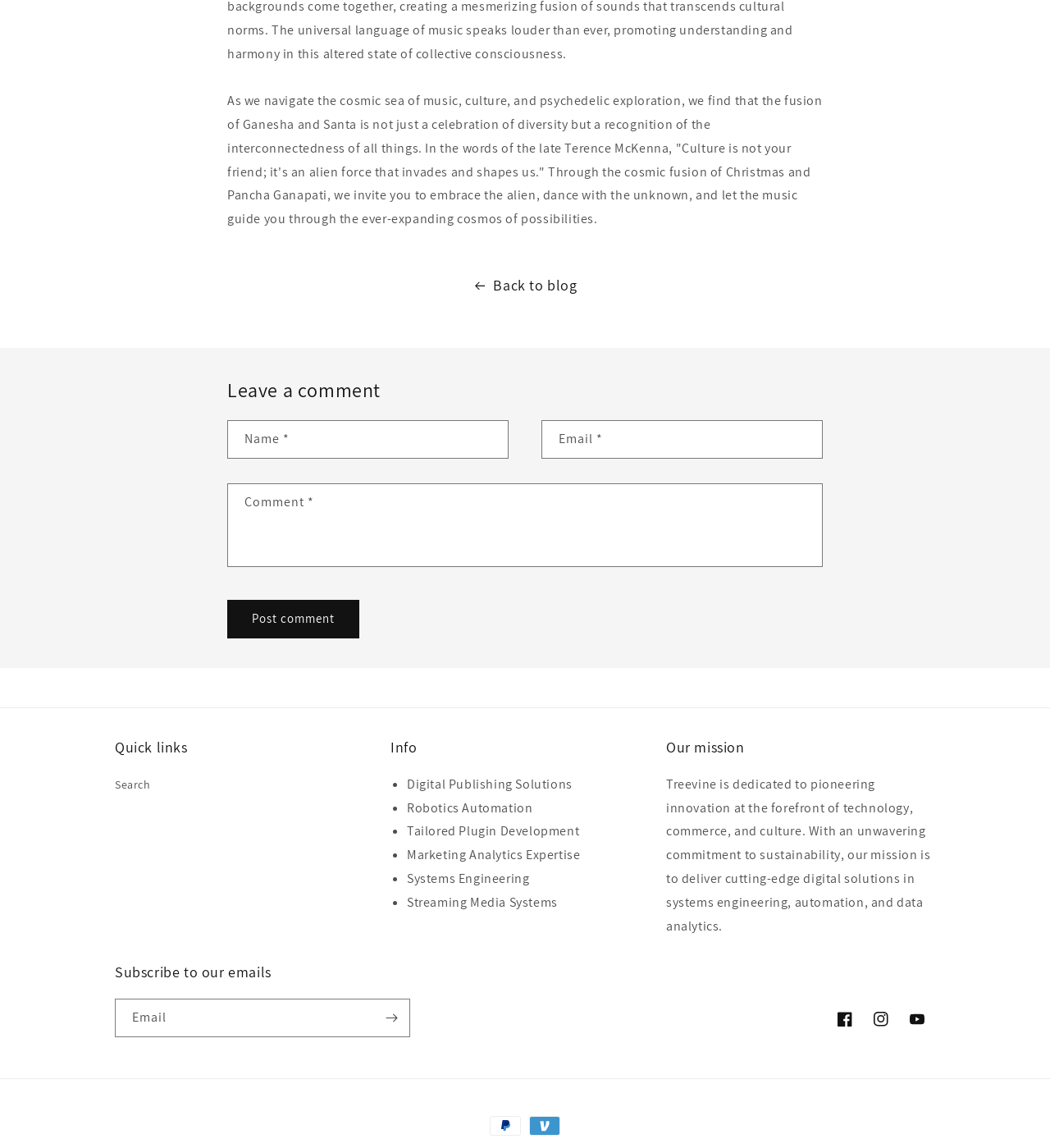Using the provided description: "parent_node: Name * name="comment[author]" placeholder="Name"", find the bounding box coordinates of the corresponding UI element. The output should be four float numbers between 0 and 1, in the format [left, top, right, bottom].

[0.217, 0.366, 0.484, 0.398]